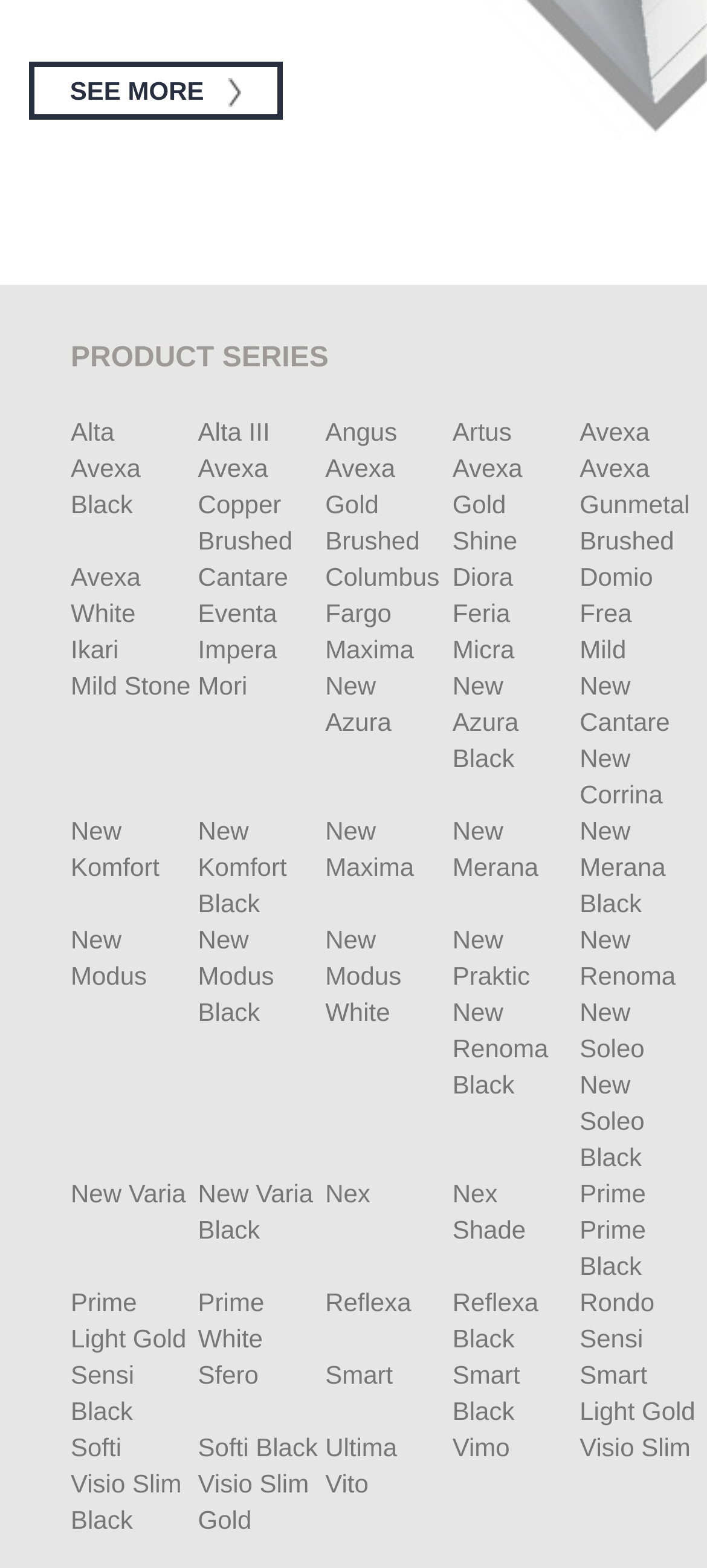Locate the bounding box of the UI element described by: "Visio Slim Black" in the given webpage screenshot.

[0.1, 0.937, 0.257, 0.978]